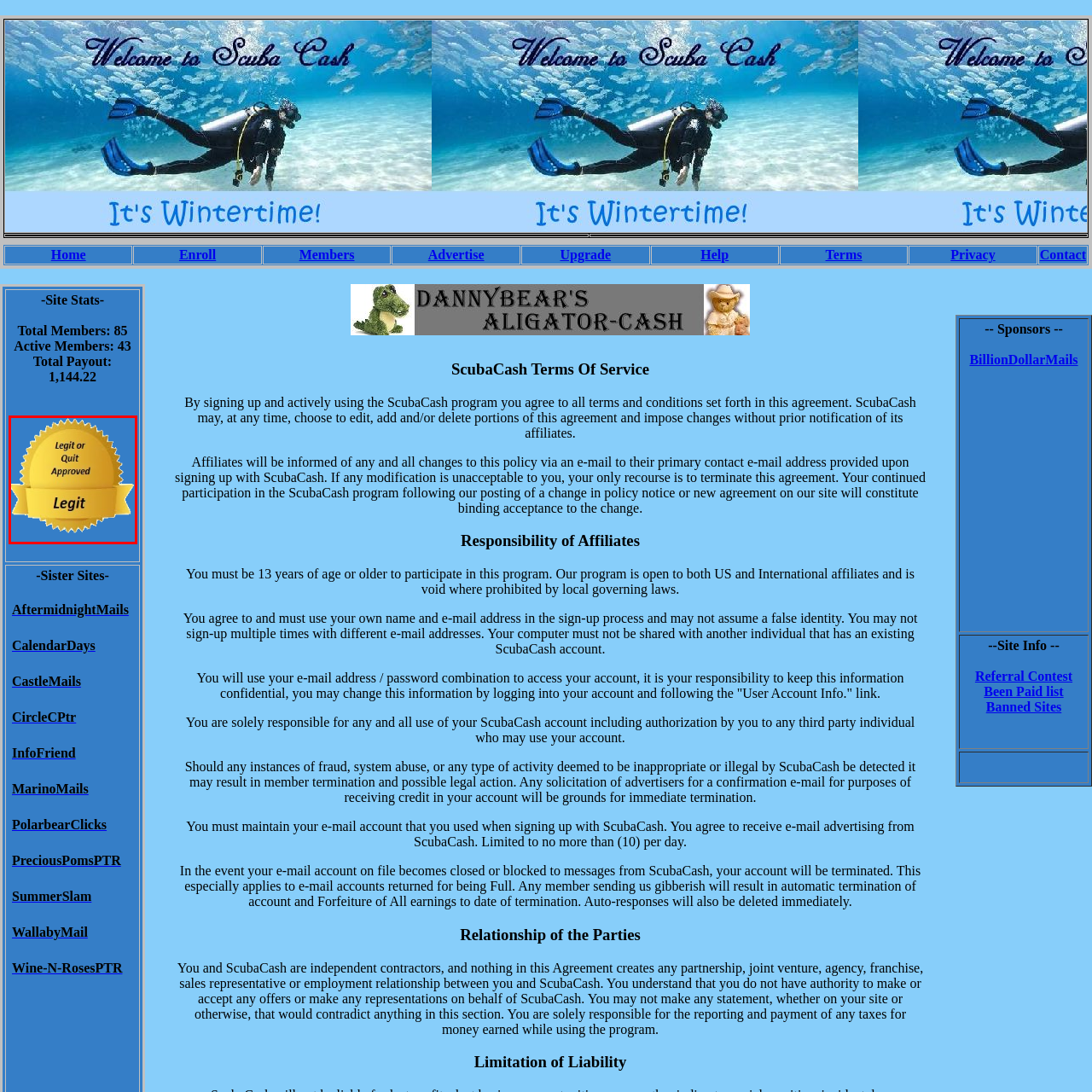What is highlighted in bold in the badge? Examine the image inside the red bounding box and answer concisely with one word or a short phrase.

Legit